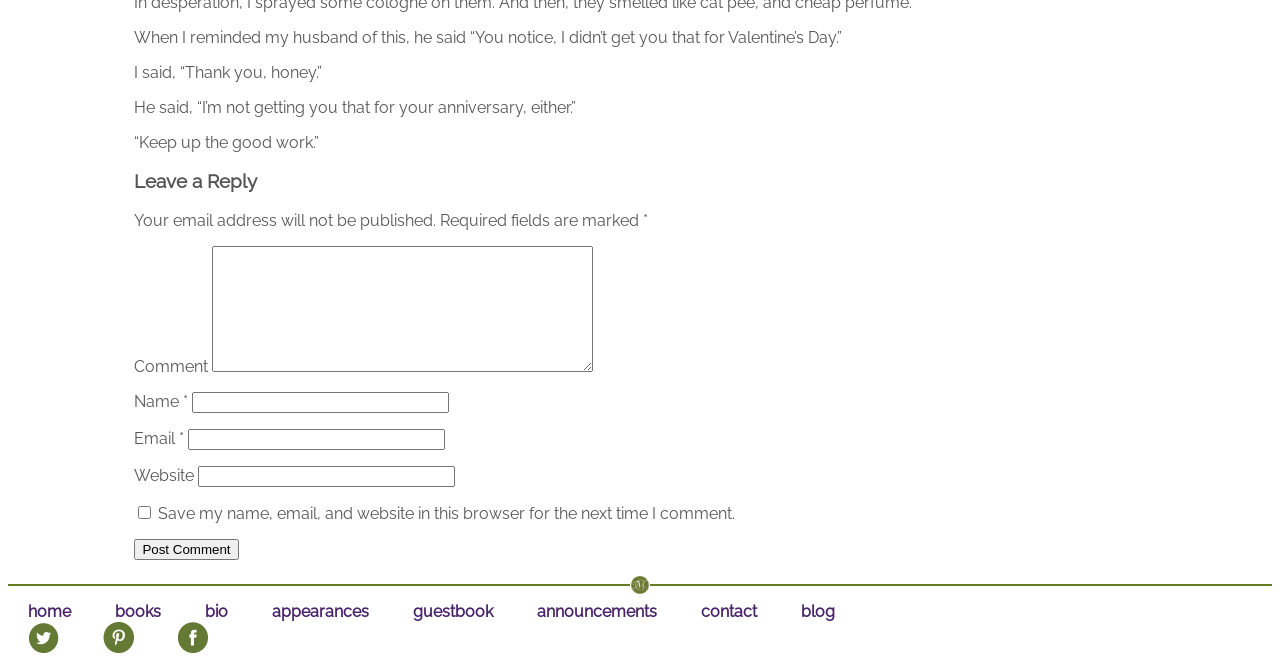Find the bounding box of the web element that fits this description: "appearances".

[0.197, 0.909, 0.304, 0.938]